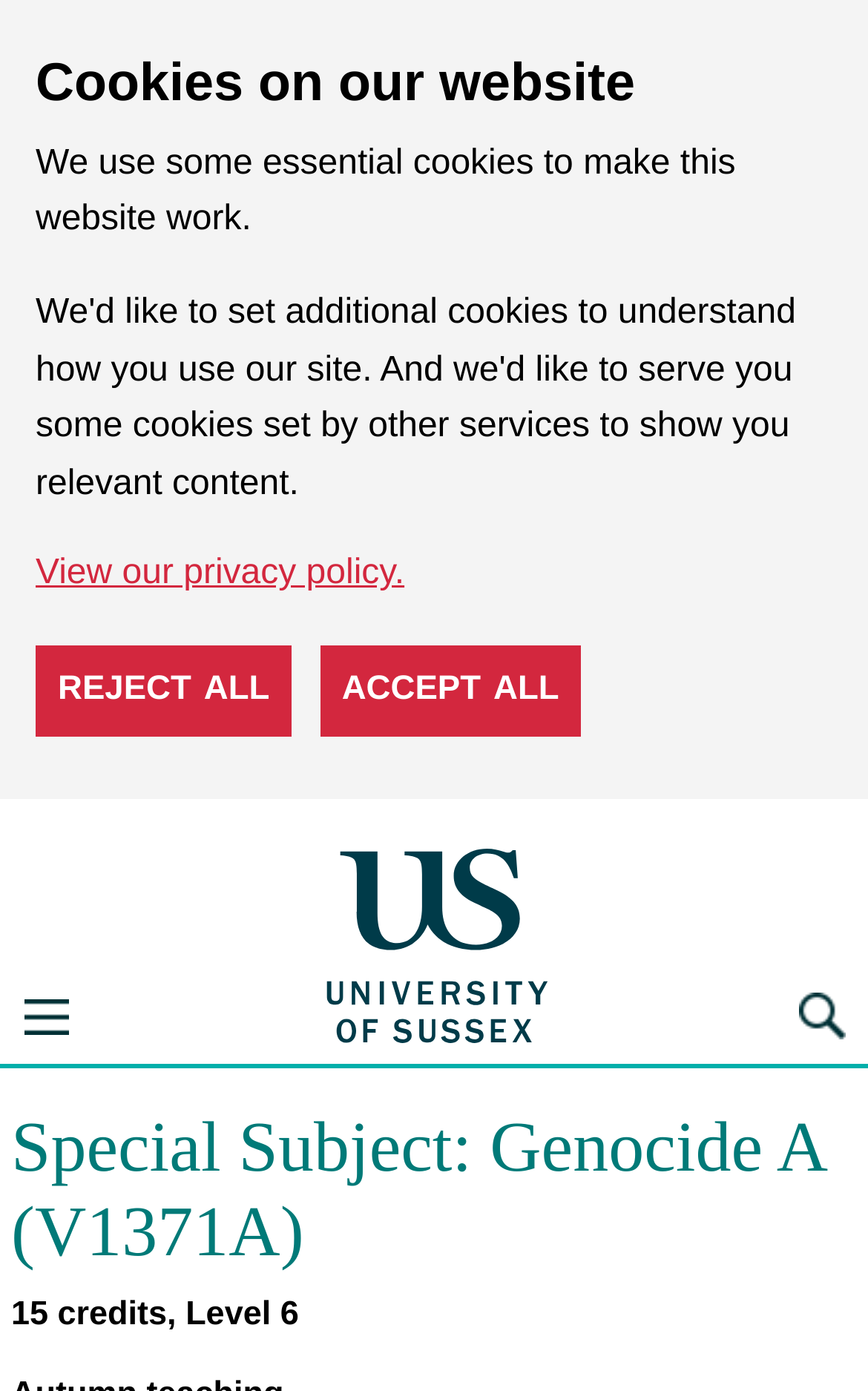Locate the bounding box of the UI element with the following description: "parent_node: Search for: aria-label="Menu"".

None